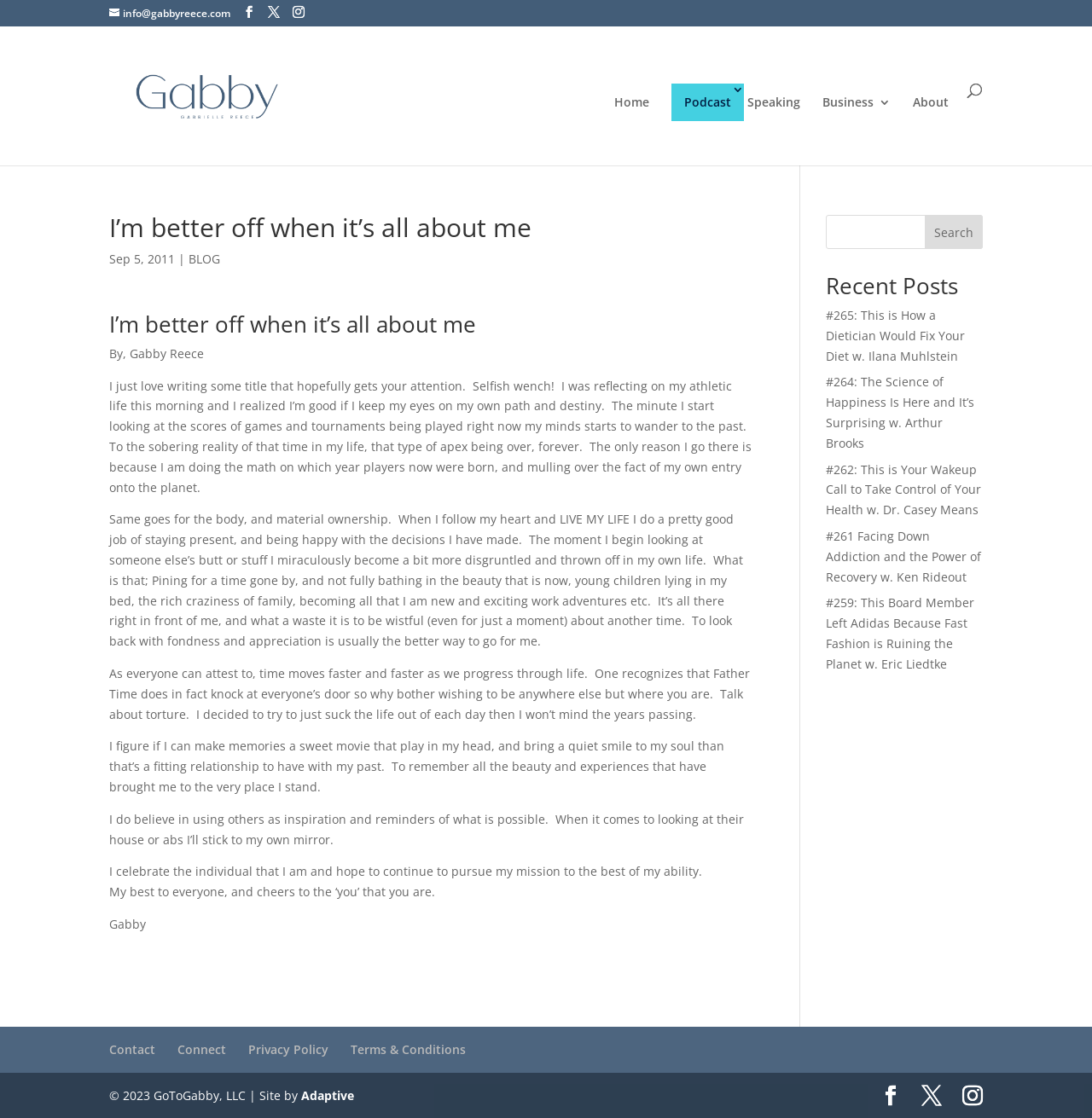Please mark the clickable region by giving the bounding box coordinates needed to complete this instruction: "Explore recent posts".

None